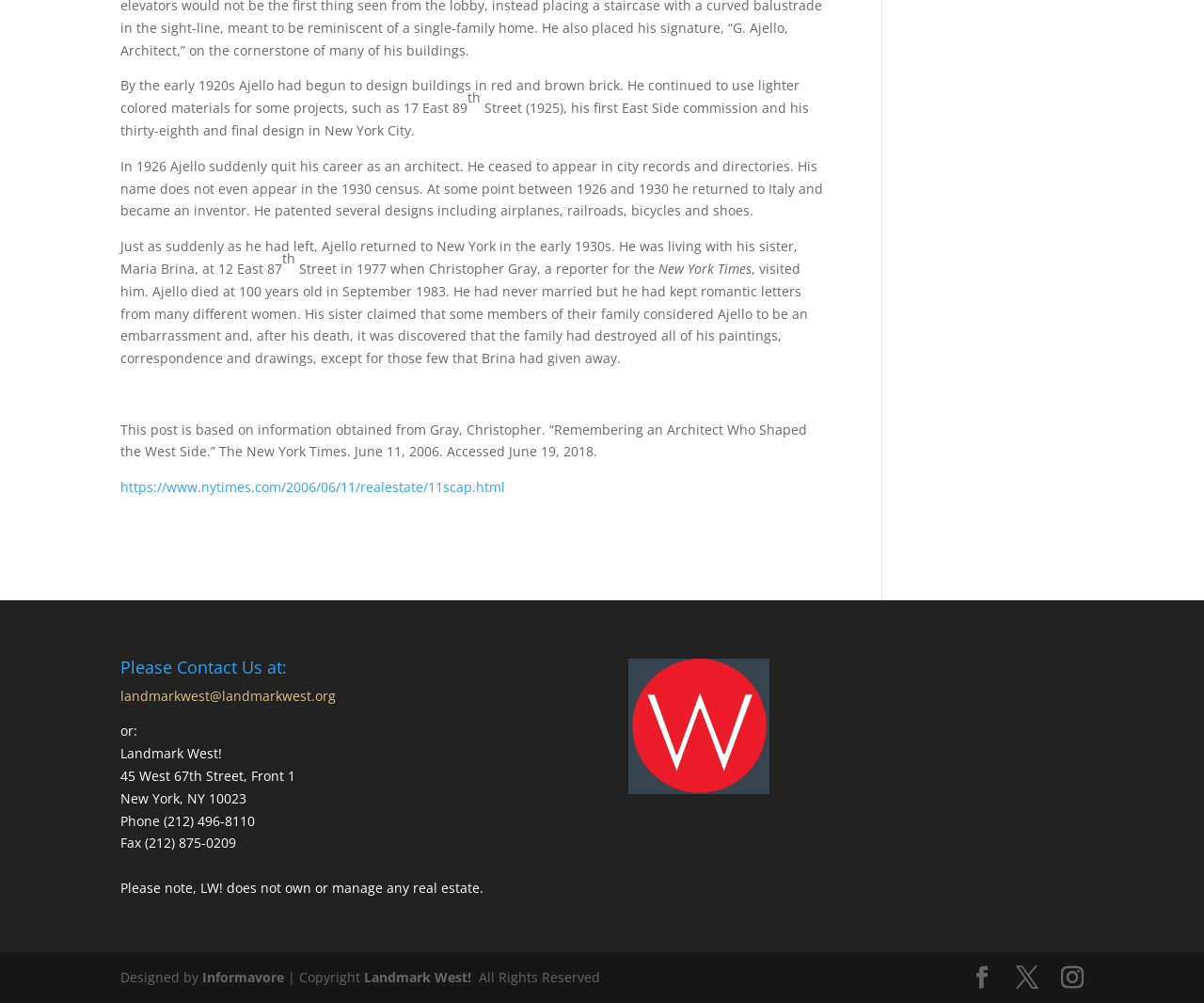Extract the bounding box coordinates for the UI element described as: "Landmark West!".

[0.302, 0.965, 0.391, 0.983]